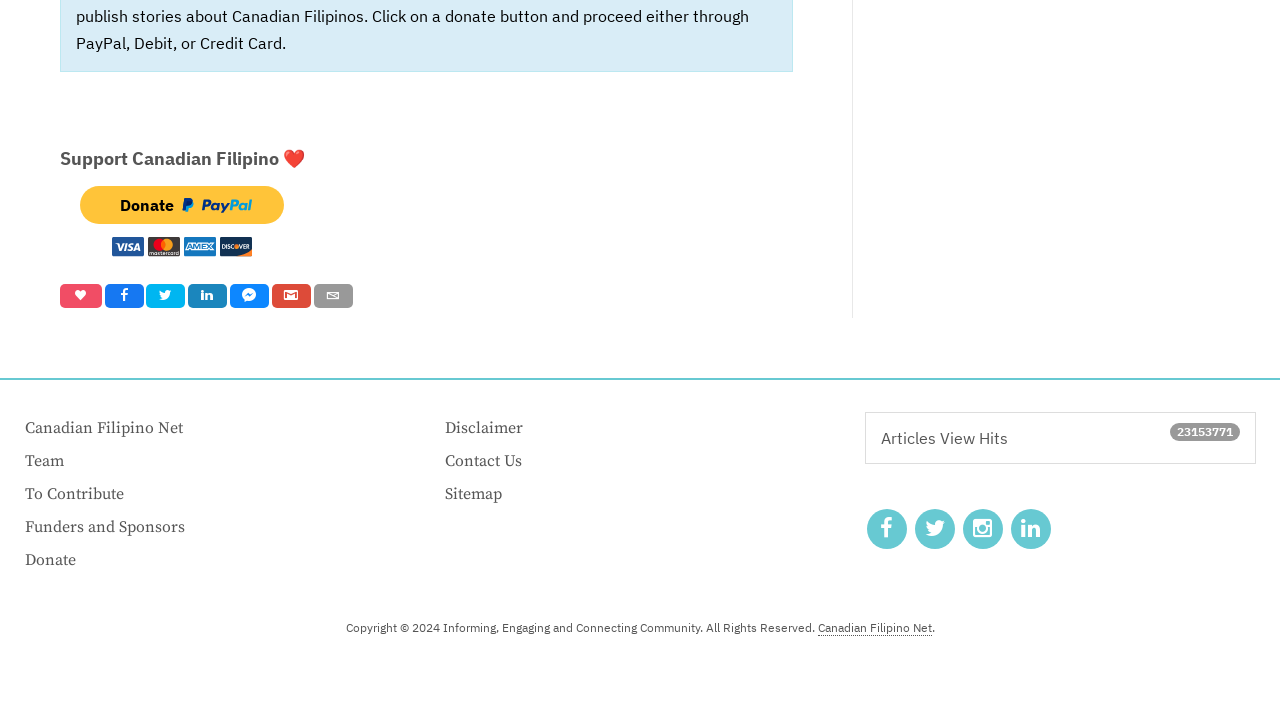Please predict the bounding box coordinates of the element's region where a click is necessary to complete the following instruction: "Click Donate". The coordinates should be represented by four float numbers between 0 and 1, i.e., [left, top, right, bottom].

[0.094, 0.278, 0.136, 0.306]